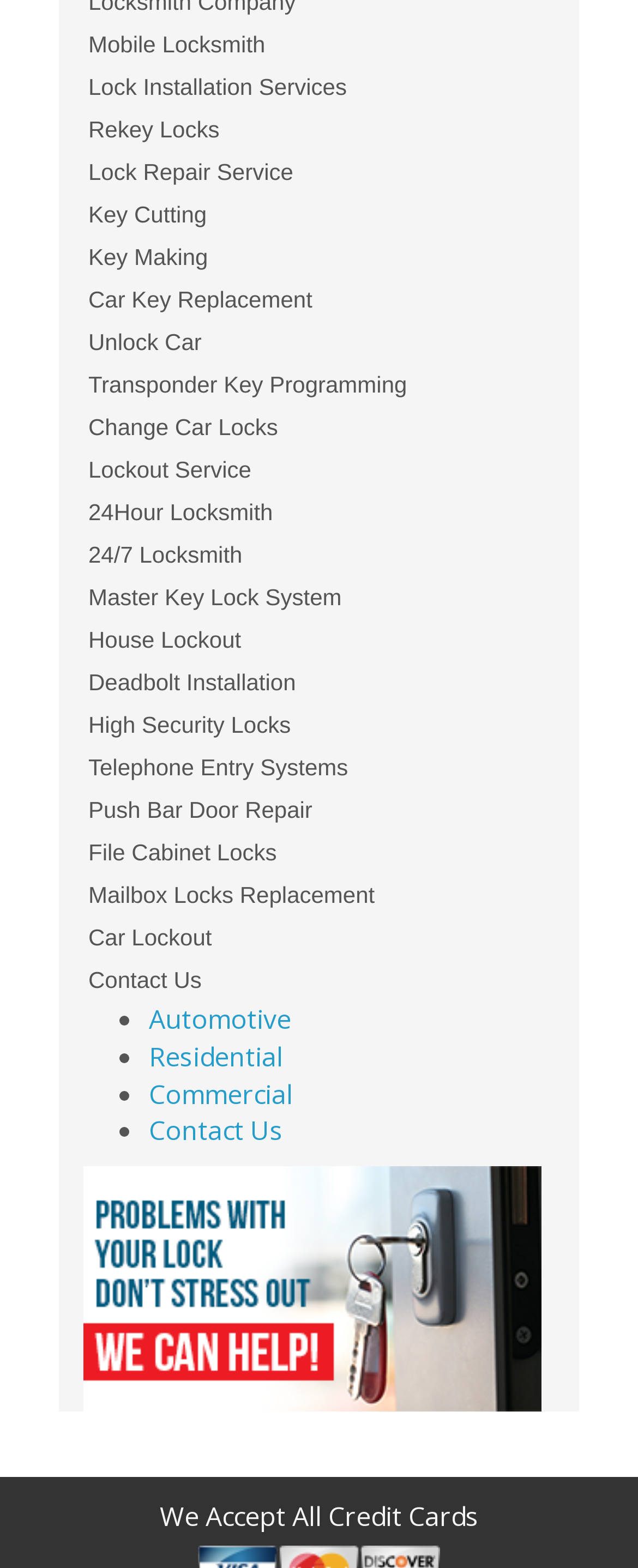Utilize the details in the image to give a detailed response to the question: Is there a contact page?

There are multiple links to 'Contact Us' on the webpage, suggesting that there is a dedicated contact page where users can reach out to the locksmith for inquiries or services.